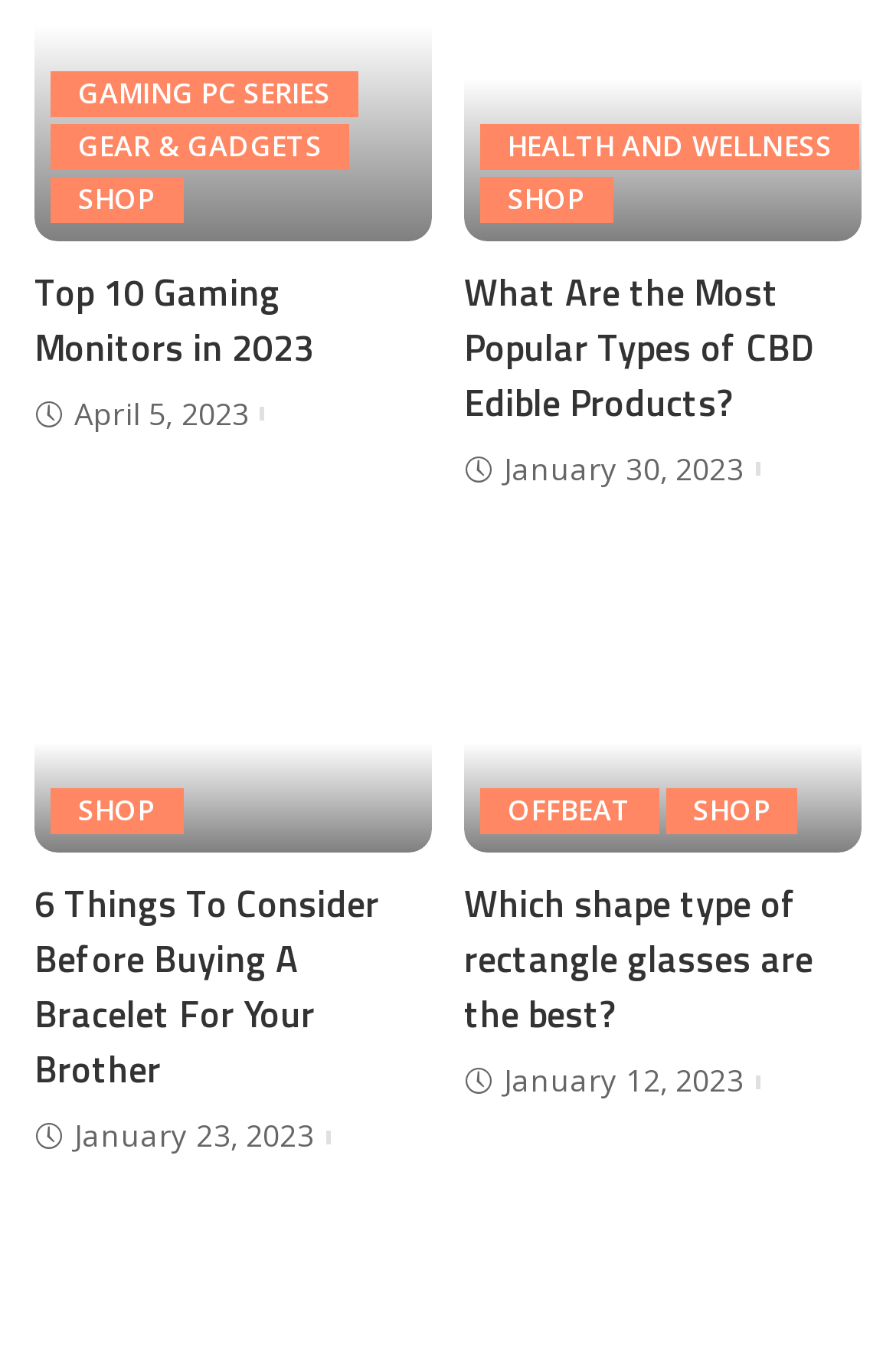From the given element description: "Health and Wellness", find the bounding box for the UI element. Provide the coordinates as four float numbers between 0 and 1, in the order [left, top, right, bottom].

[0.536, 0.09, 0.96, 0.124]